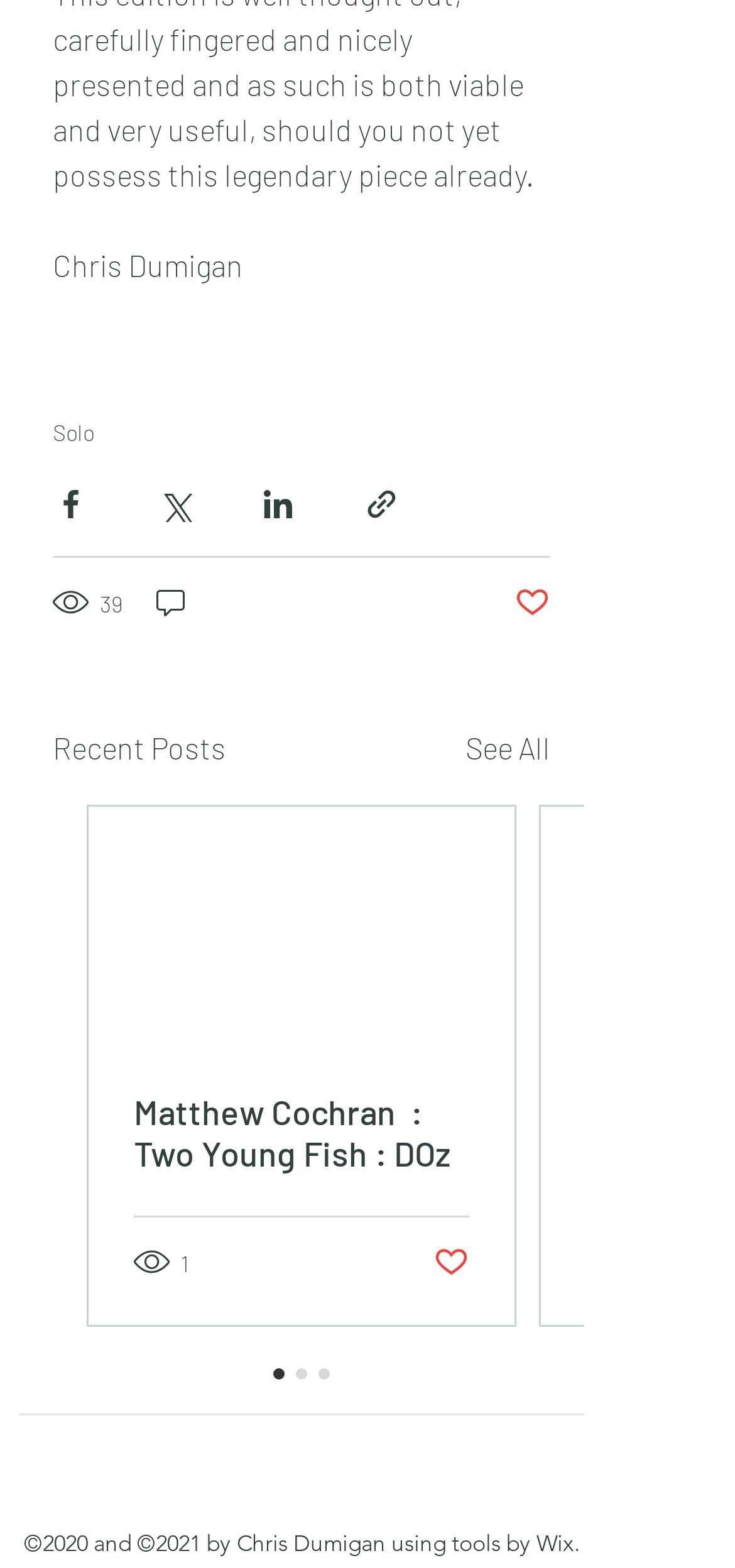Based on the element description SUBSCRIBE, identify the bounding box coordinates for the UI element. The coordinates should be in the format (top-left x, top-left y, bottom-right x, bottom-right y) and within the 0 to 1 range.

None